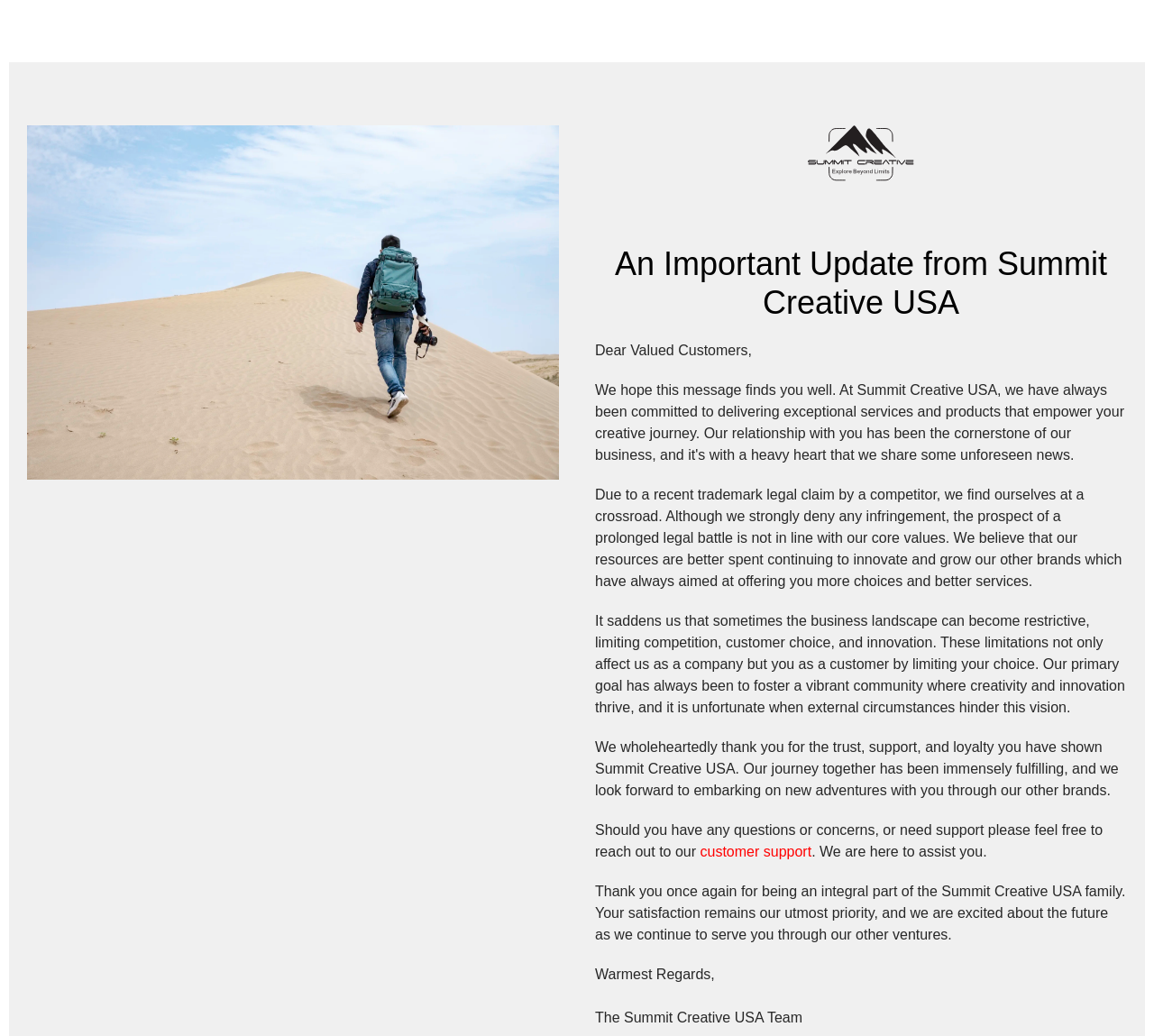What is the tone of the message from Summit Creative USA?
Look at the image and provide a short answer using one word or a phrase.

Sorrowful